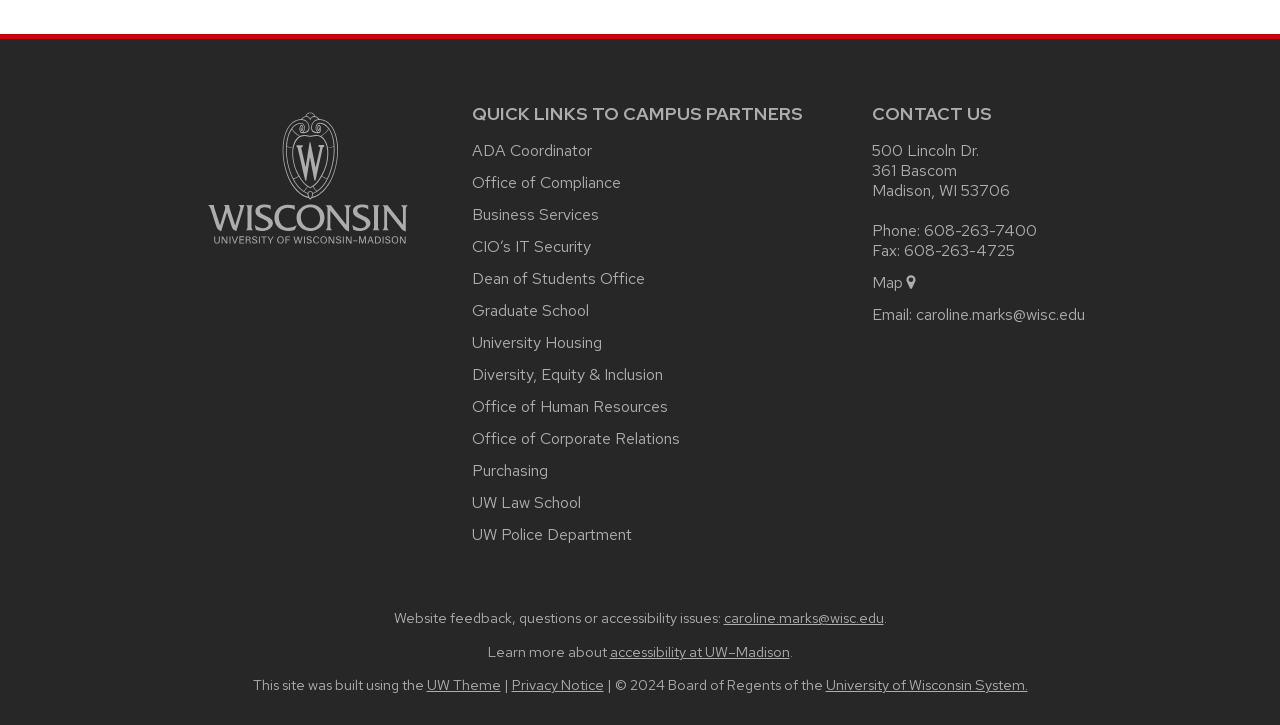Please analyze the image and give a detailed answer to the question:
What is the link to the main university website?

I found the link to the main university website by looking at the 'SITE FOOTER CONTENT' section, where there is an image of the university logo that links to the main university website.